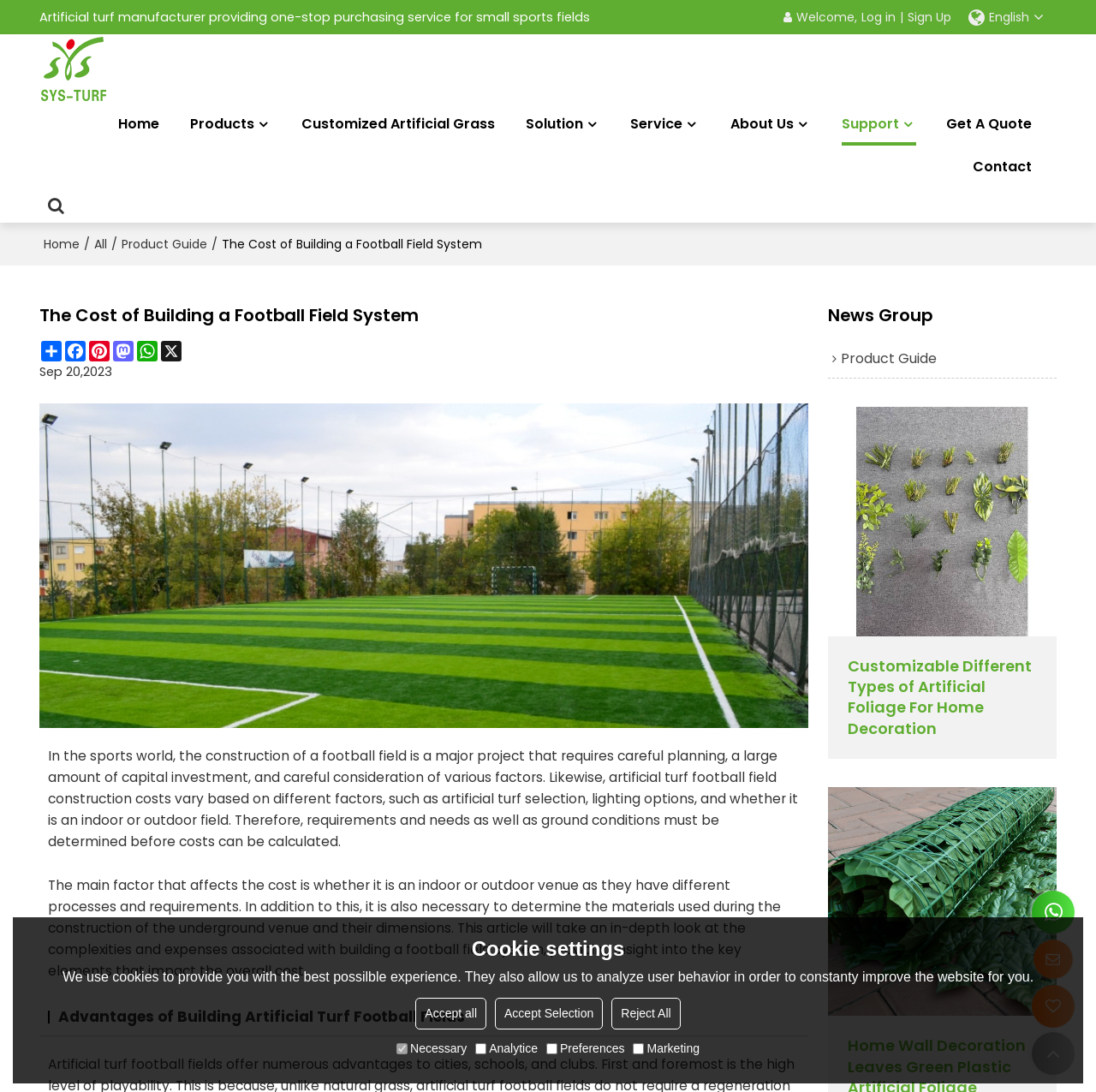Using the provided element description: "About Us", identify the bounding box coordinates. The coordinates should be four floats between 0 and 1 in the order [left, top, right, bottom].

[0.666, 0.094, 0.74, 0.133]